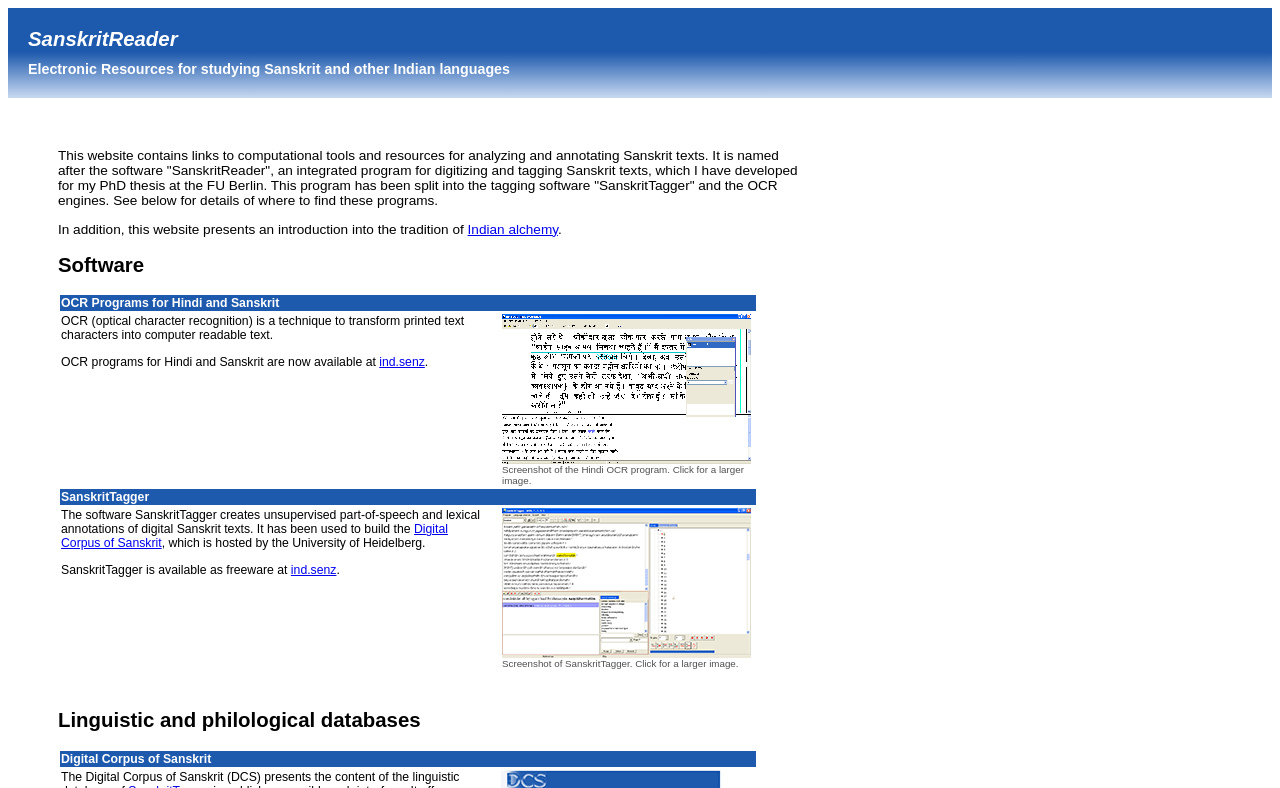Carefully examine the image and provide an in-depth answer to the question: What is the name of the website that provides OCR programs for Hindi and Sanskrit?

The answer can be found in the table row describing OCR programs, which provides a link to 'ind.senz' as the website where OCR programs for Hindi and Sanskrit are available.